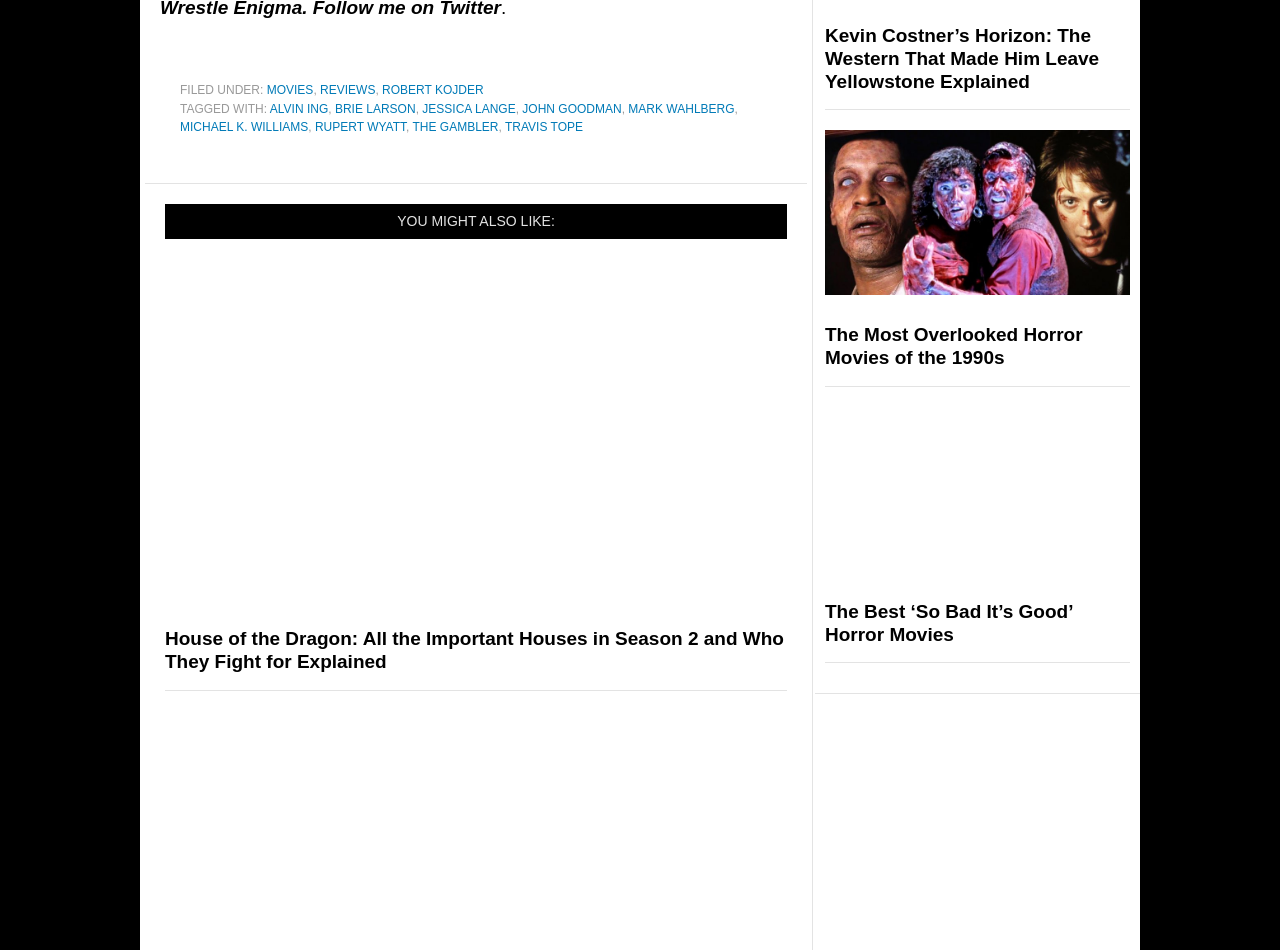Identify the bounding box coordinates of the section to be clicked to complete the task described by the following instruction: "Read the article 'House of the Dragon: All the Important Houses in Season 2 and Who They Fight for Explained'". The coordinates should be four float numbers between 0 and 1, formatted as [left, top, right, bottom].

[0.129, 0.661, 0.615, 0.709]